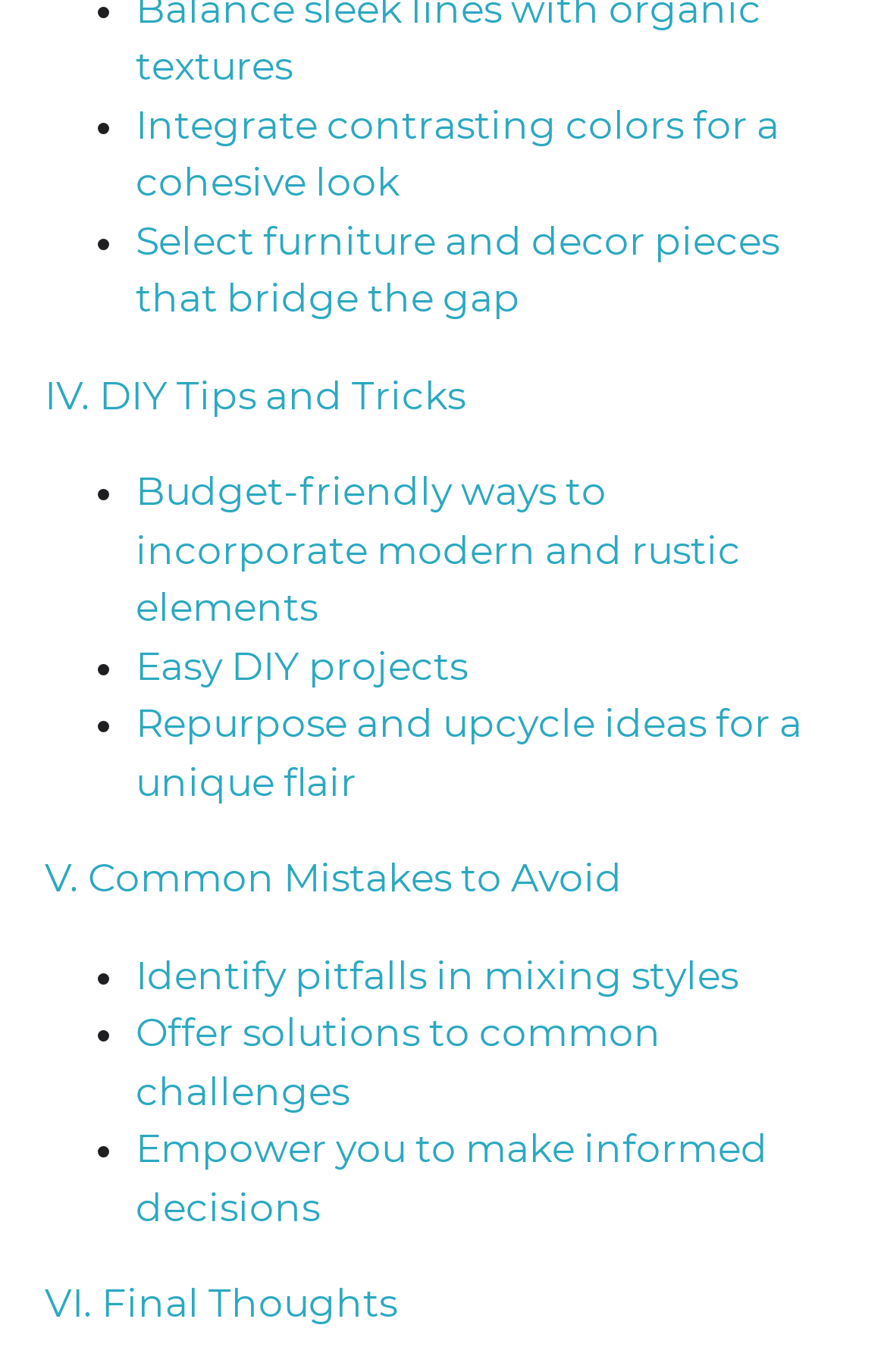Given the element description: "Easy DIY projects", predict the bounding box coordinates of the UI element it refers to, using four float numbers between 0 and 1, i.e., [left, top, right, bottom].

[0.153, 0.469, 0.538, 0.502]